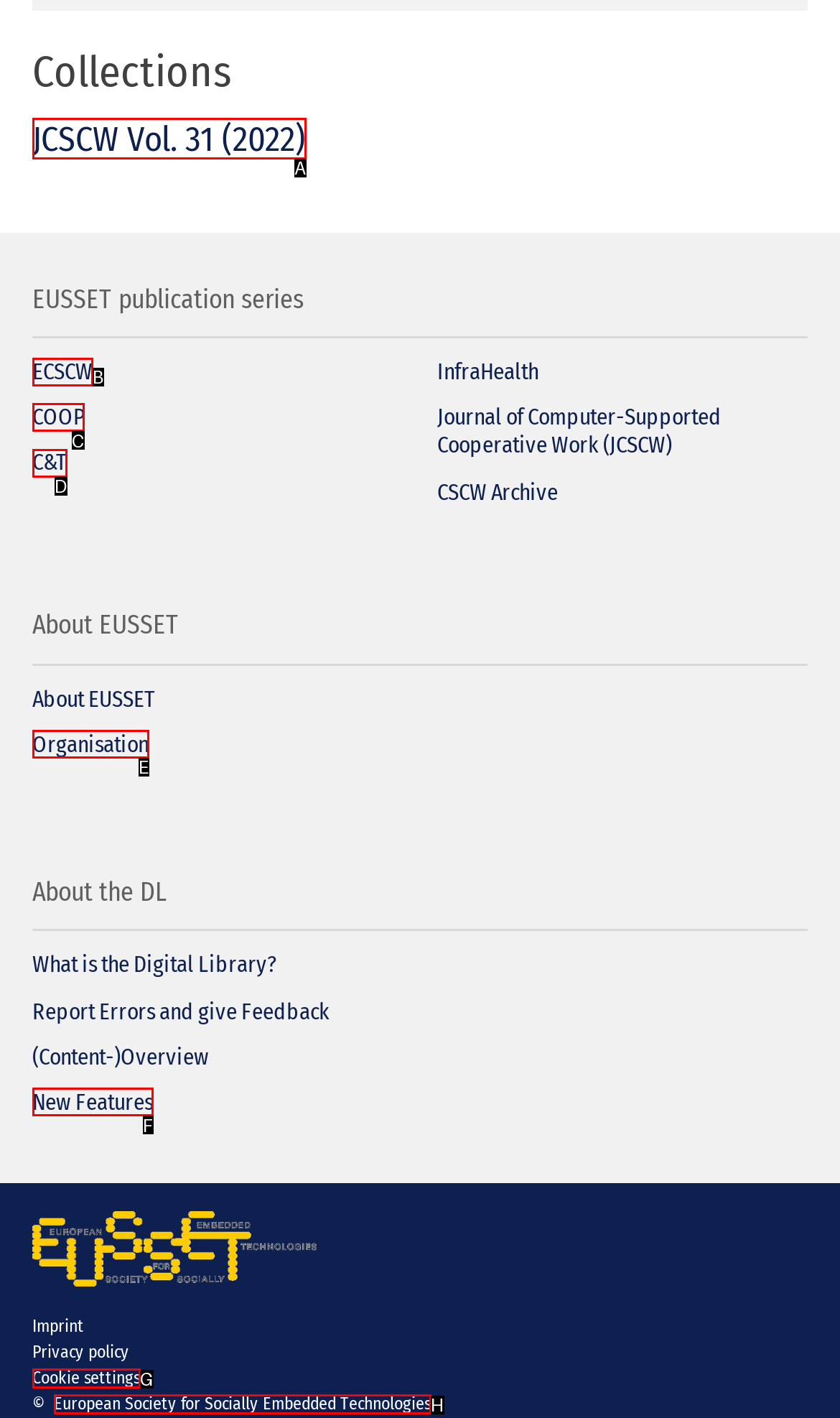Choose the HTML element that matches the description: Organisation
Reply with the letter of the correct option from the given choices.

E